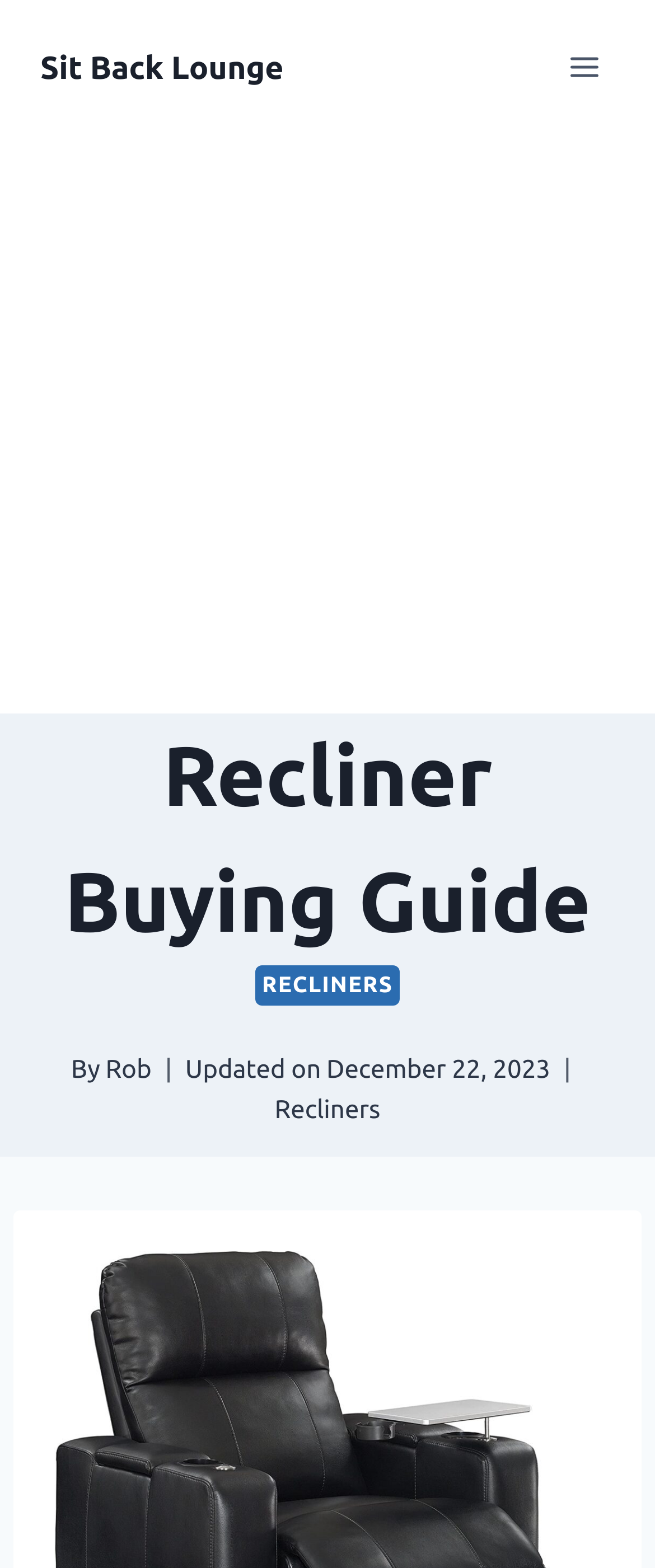Provide a thorough summary of the webpage.

The webpage is a guide for buying recliners, with a focus on finding the ultimate relaxation chair that matches one's needs and style. At the top left of the page, there is a link to "Sit Back Lounge". To the right of this link, a button labeled "Open menu" is located. 

Below these elements, a large advertisement iframe spans the entire width of the page. 

Further down, a prominent heading reads "Recliner Buying Guide", which is centered near the top of the page. Below this heading, a link to "RECLINERS" is positioned. 

The author of the guide, "Rob", is credited below the heading, along with the date "December 22, 2023" when the guide was last updated. Another link to "Recliners" is located nearby.